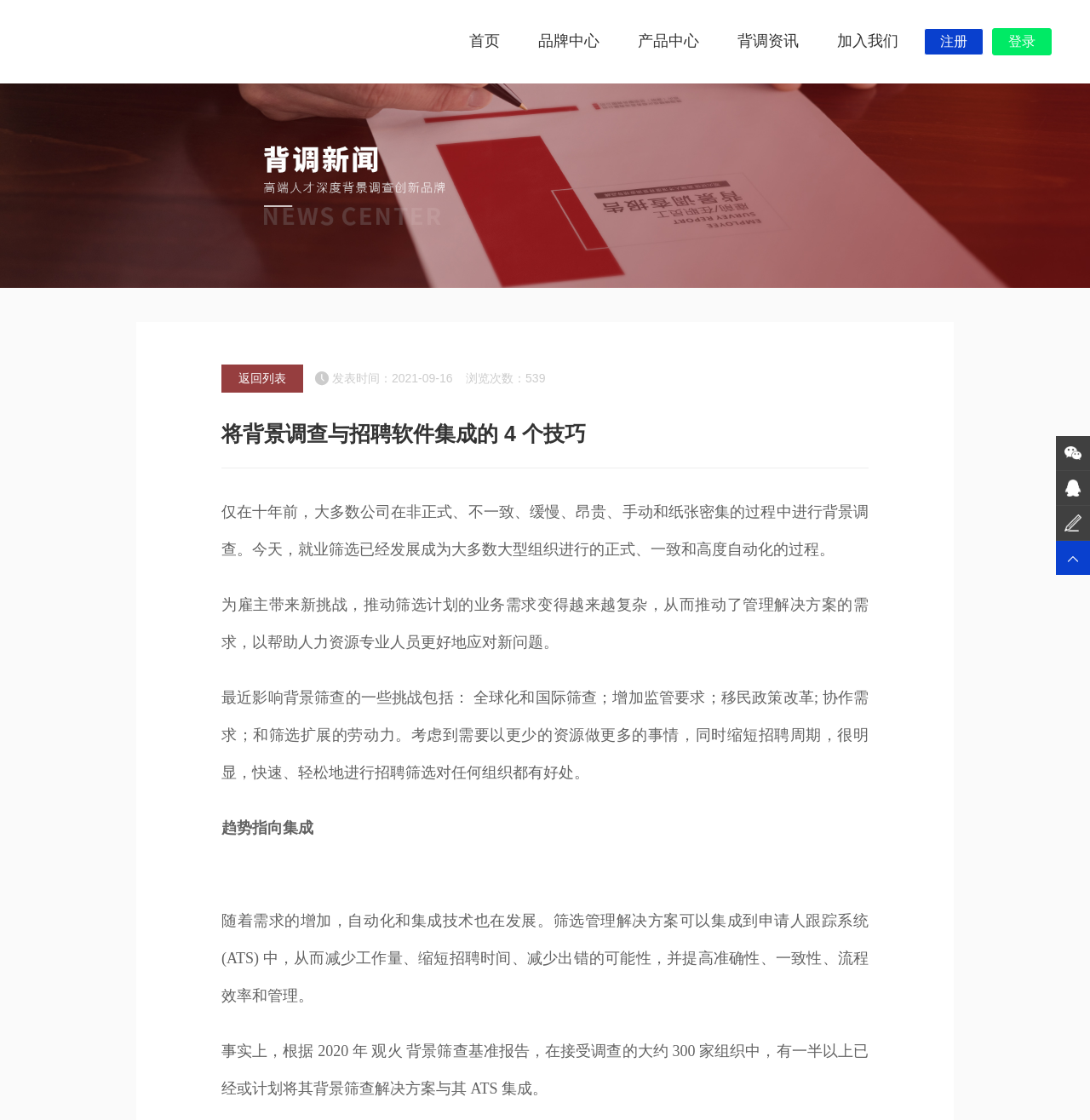Create a full and detailed caption for the entire webpage.

The webpage appears to be an article or blog post discussing the integration of background checks with recruitment software. At the top of the page, there is a heading "观火官网" (Guohuo Official Website) with a corresponding image and link. Below this, there is a navigation menu with links to "首页" (Home), "品牌中心" (Brand Center), "产品中心" (Product Center), "背调资讯" (Background Check Information), "加入我们" (Join Us), and "注册" (Register) and "登录" (Login) buttons.

The main content of the page is divided into sections, with headings and paragraphs of text. The first section has a heading "将背景调查与招聘软件集成的 4 个技巧" (4 Techniques for Integrating Background Checks with Recruitment Software) and discusses the challenges of background checks in the past and how they have evolved to become more formal, consistent, and automated.

The text is organized into paragraphs, with some sections having multiple paragraphs. The paragraphs discuss the challenges of background checks, including globalization, increased regulatory requirements, and the need for faster and more efficient recruitment processes. There are also mentions of trends towards integration and the benefits of automating and integrating background checks with recruitment software.

Throughout the page, there are no images other than the logo at the top and some icons or graphics represented by Unicode characters, such as "\ue621" and "\ue60e". The layout is clean and easy to read, with clear headings and concise text.